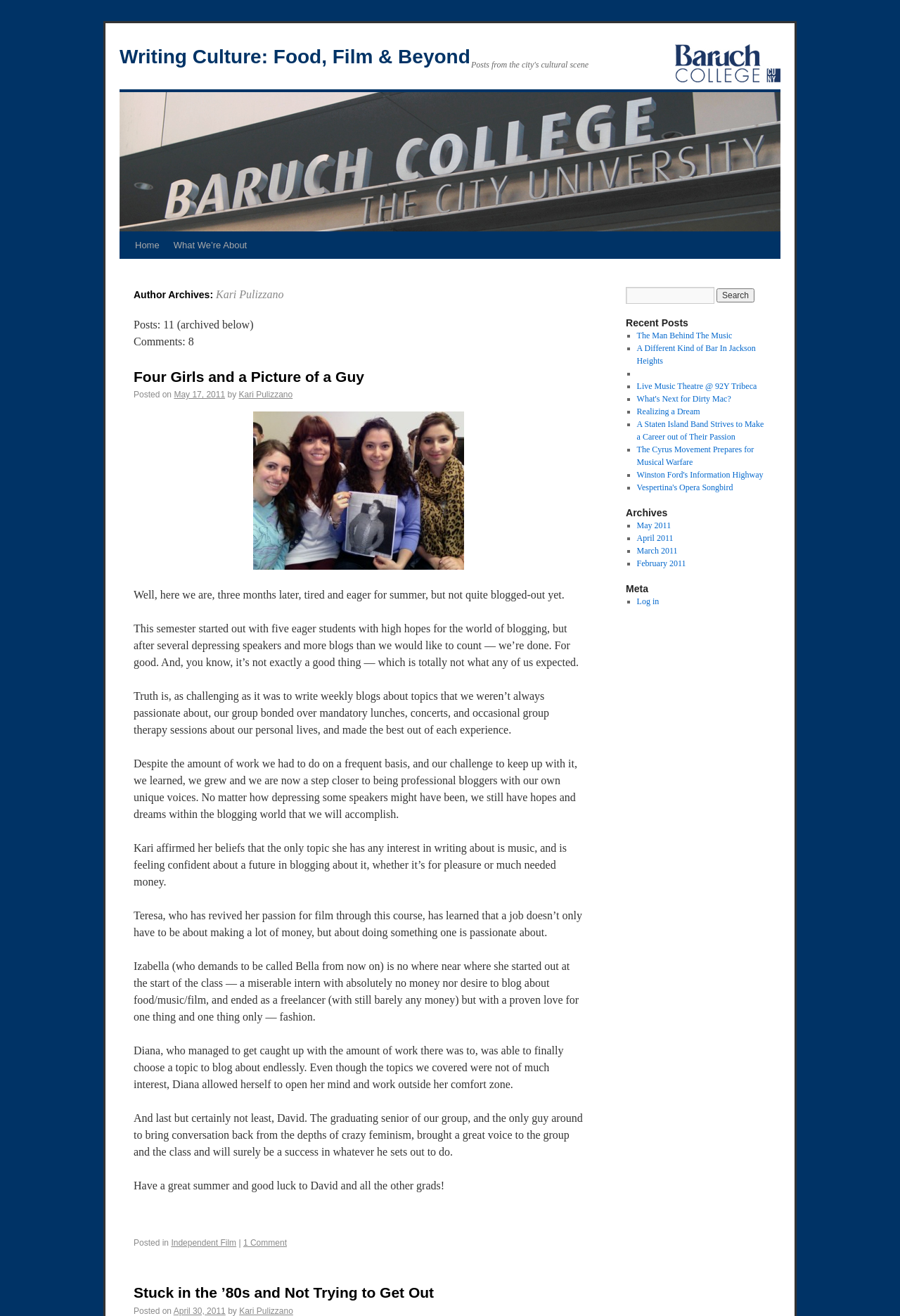How many recent posts are listed?
Examine the webpage screenshot and provide an in-depth answer to the question.

The 'Recent Posts' section lists 9 blog posts, each with a bullet point and a link to the post, indicating that there are 9 recent posts listed.